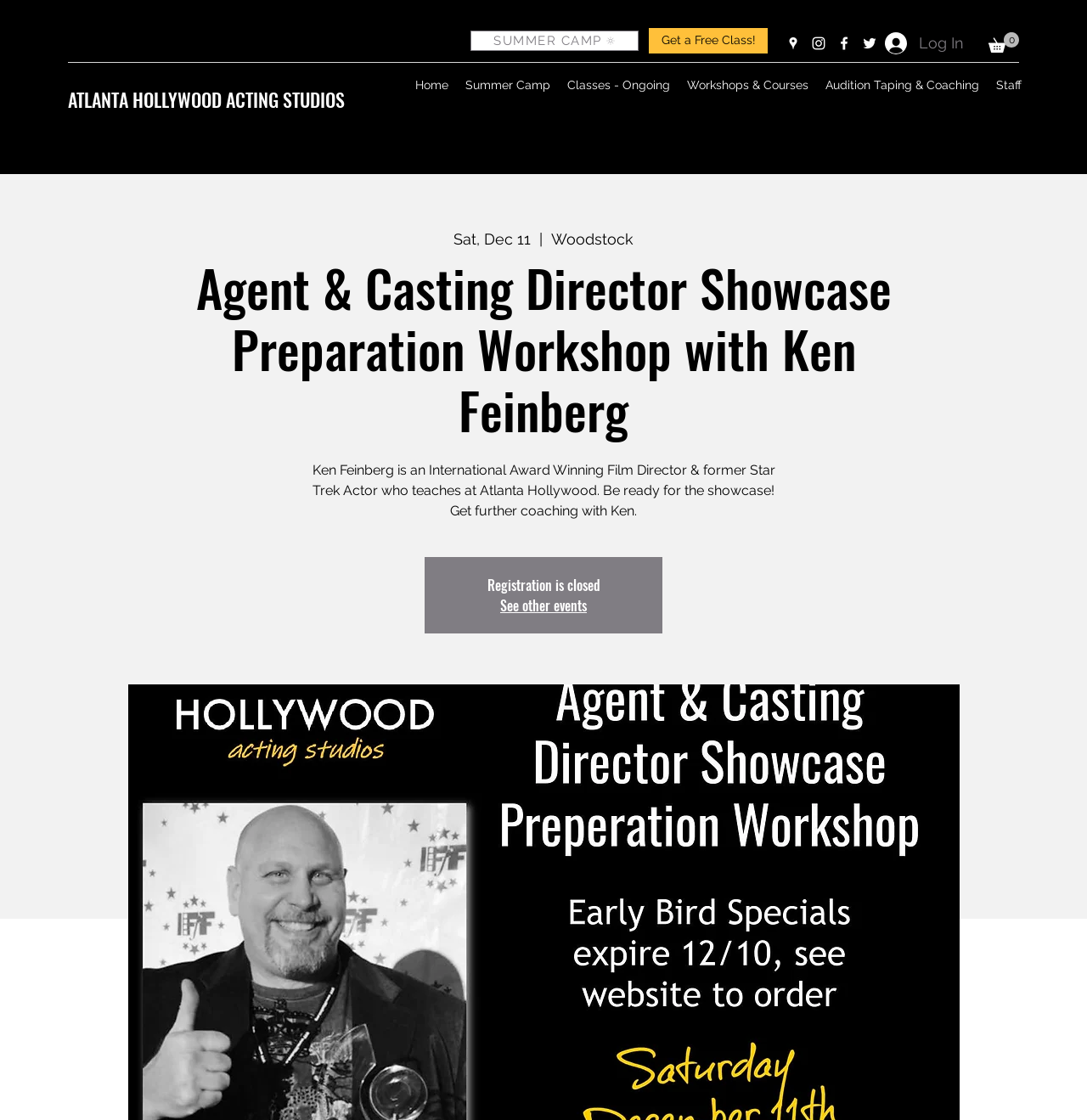What is the current status of registration for the event?
Using the image, give a concise answer in the form of a single word or short phrase.

Closed